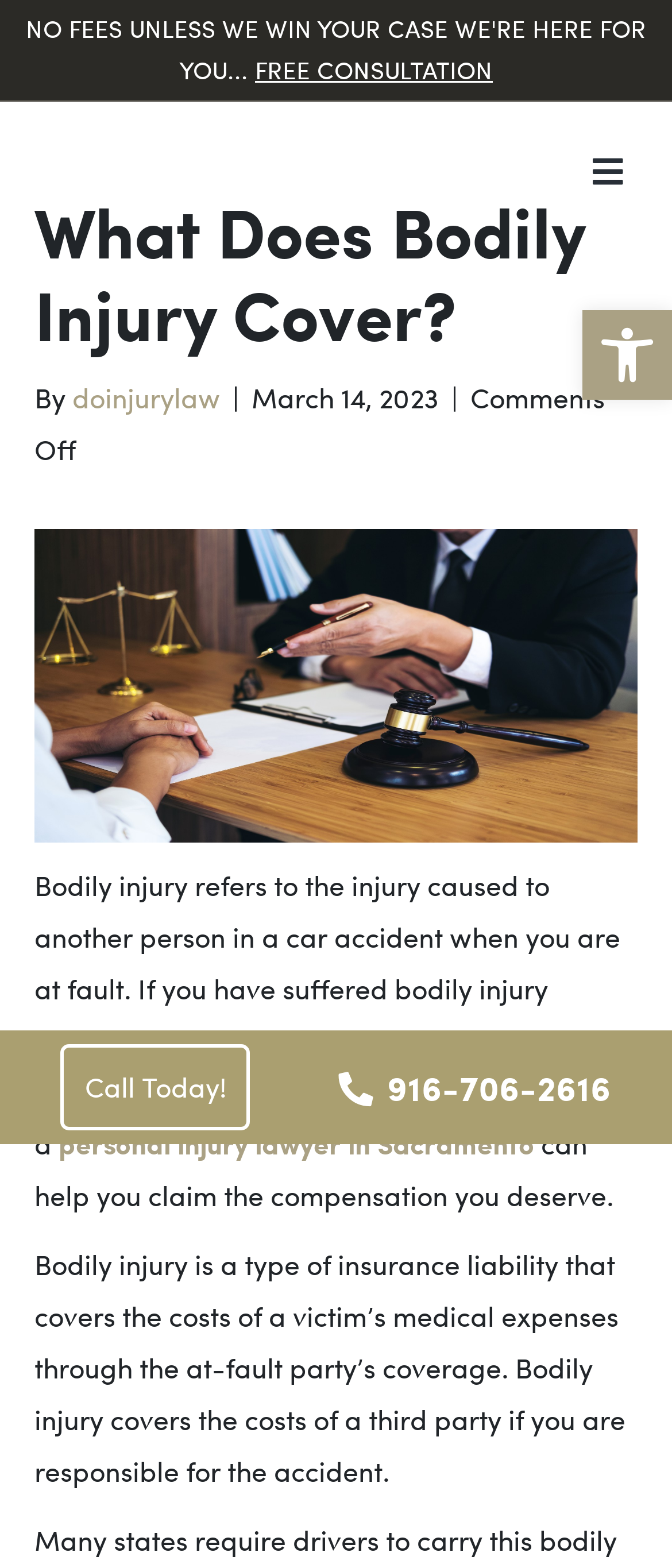Please analyze the image and provide a thorough answer to the question:
Who can help you claim compensation for bodily injury?

According to the webpage, consulting with a personal injury lawyer in Sacramento can help you claim the compensation you deserve if you have suffered bodily injury because of the other party's fault.